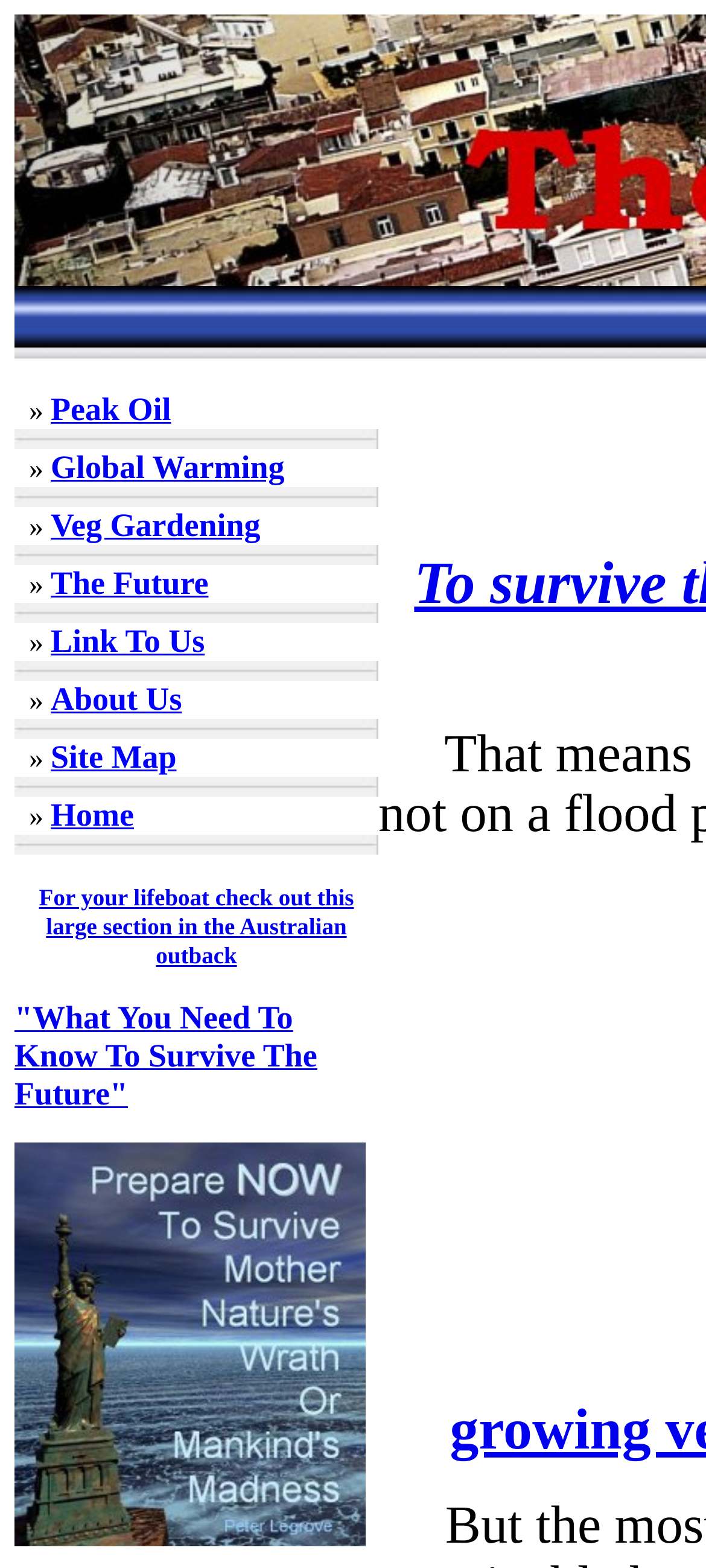Observe the image and answer the following question in detail: What is the text of the second link in the top navigation menu?

I looked at the top navigation menu and found the second link, which has the text 'Global Warming'.